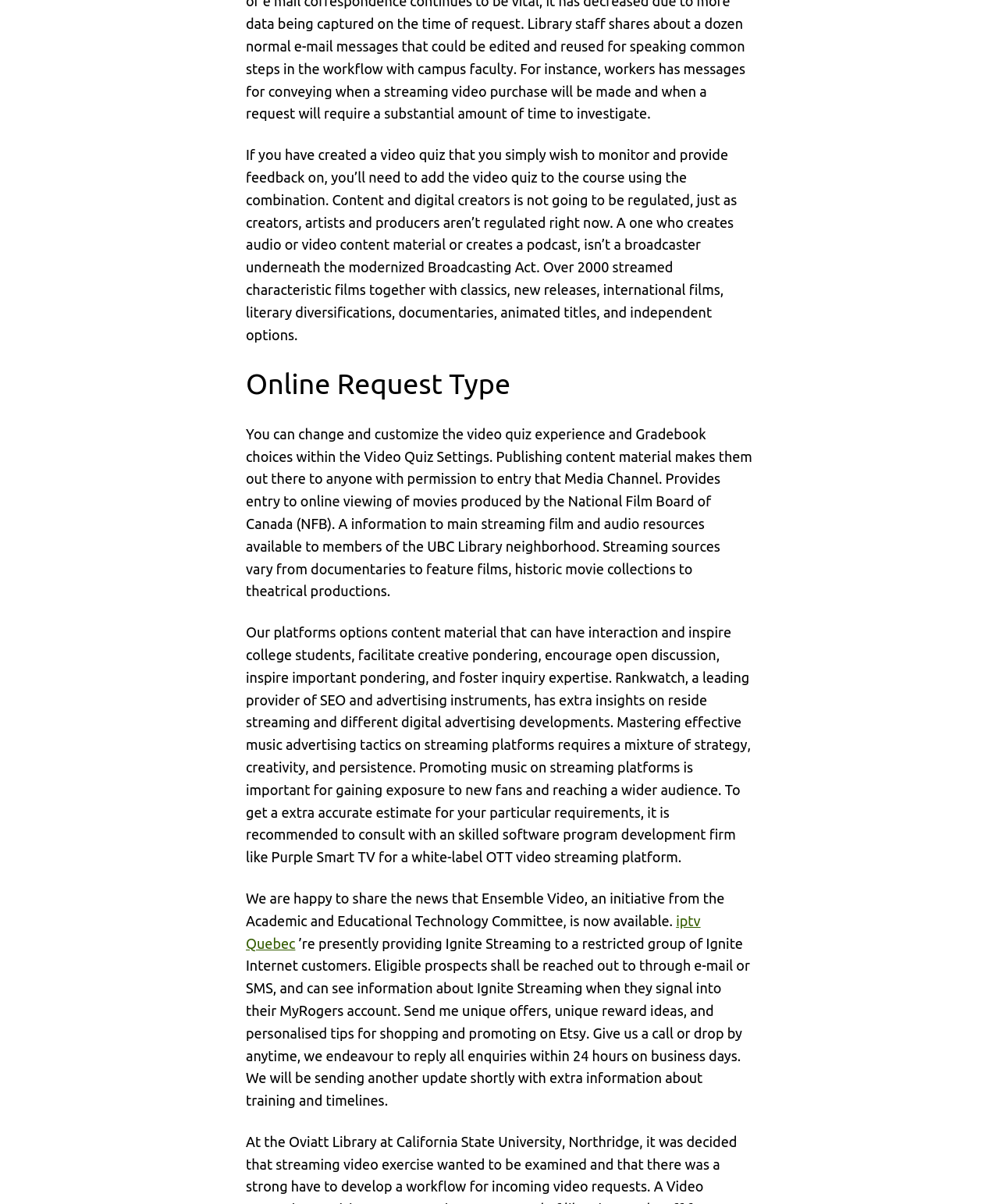What is Ignite Streaming?
Look at the image and answer the question with a single word or phrase.

A limited service